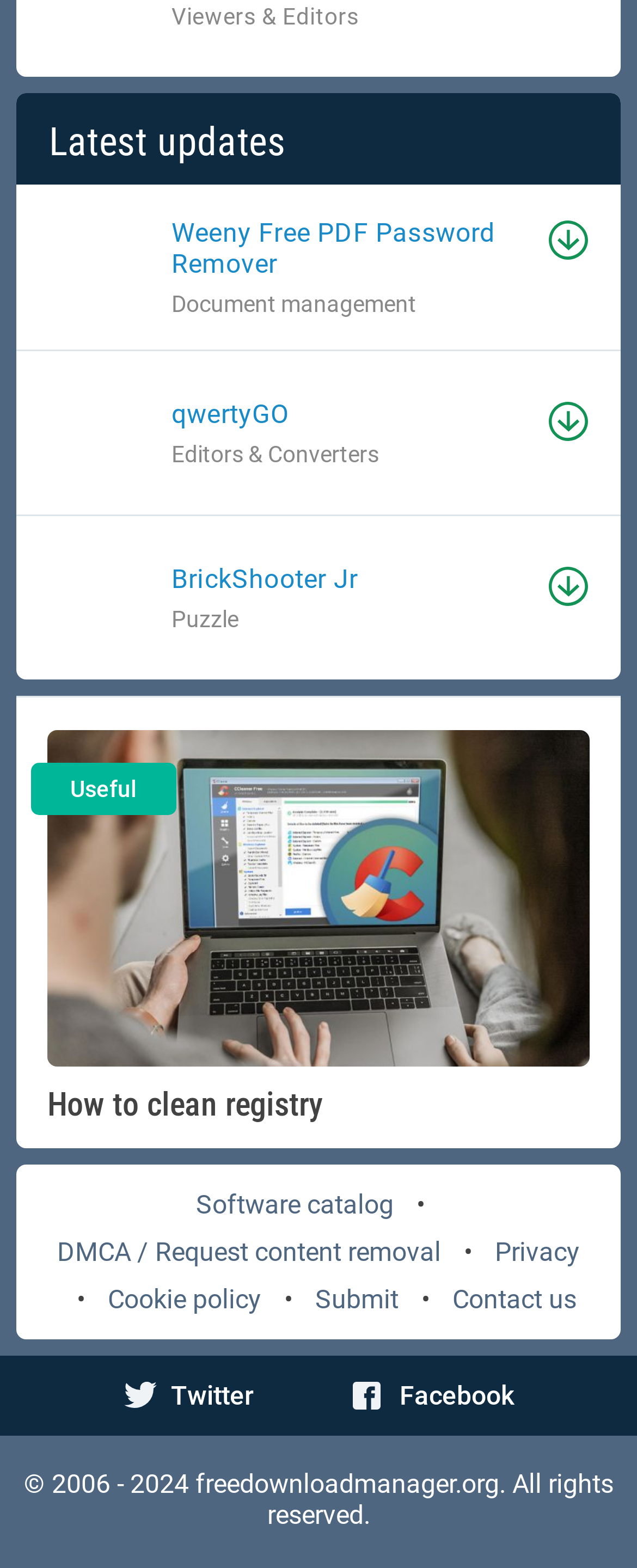Bounding box coordinates must be specified in the format (top-left x, top-left y, bottom-right x, bottom-right y). All values should be floating point numbers between 0 and 1. What are the bounding box coordinates of the UI element described as: parent_node: qwertyGO alt="qwertyGO"

[0.077, 0.245, 0.231, 0.308]